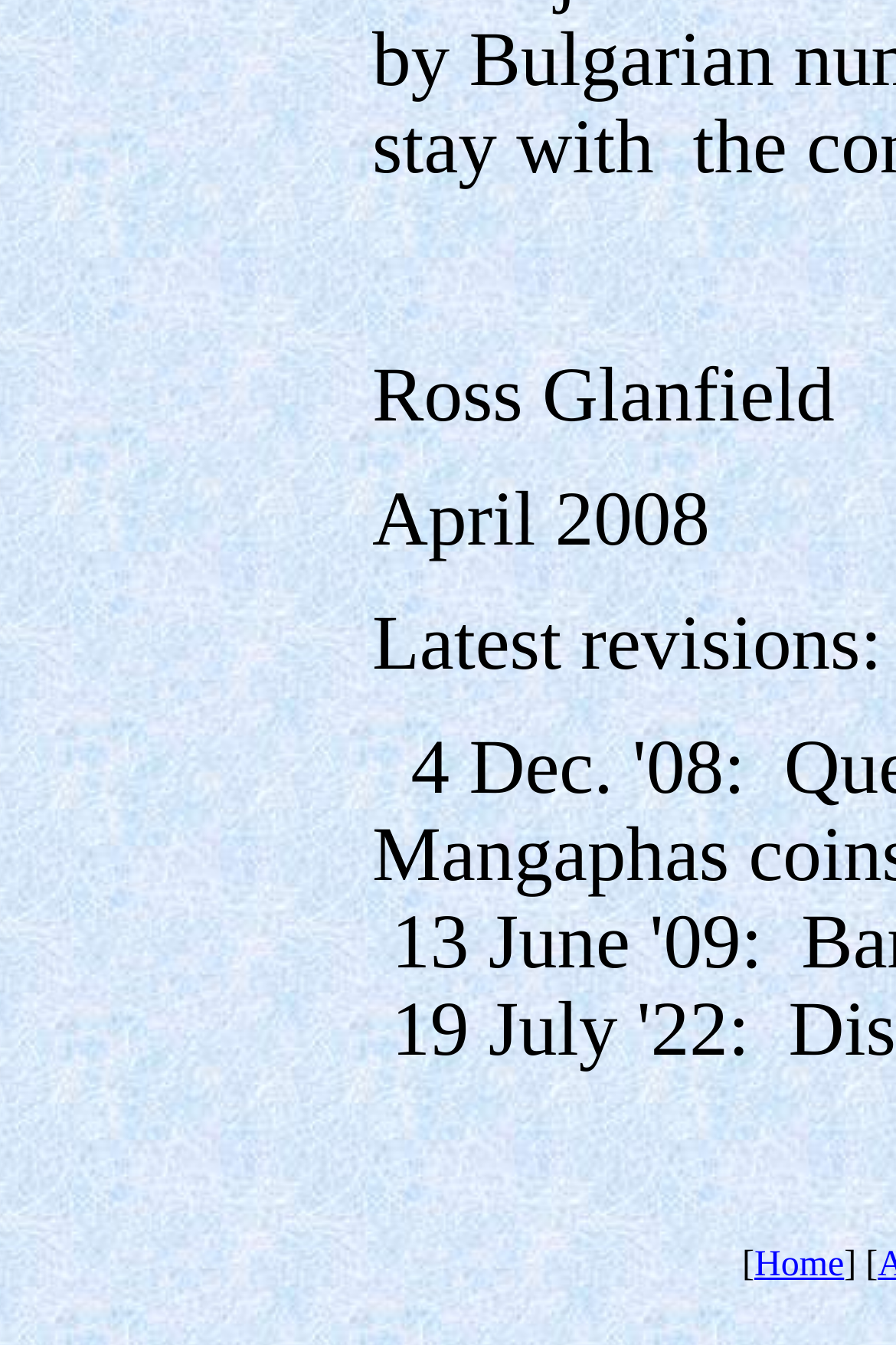Respond to the question below with a single word or phrase: How many static text elements are there on the webpage?

4